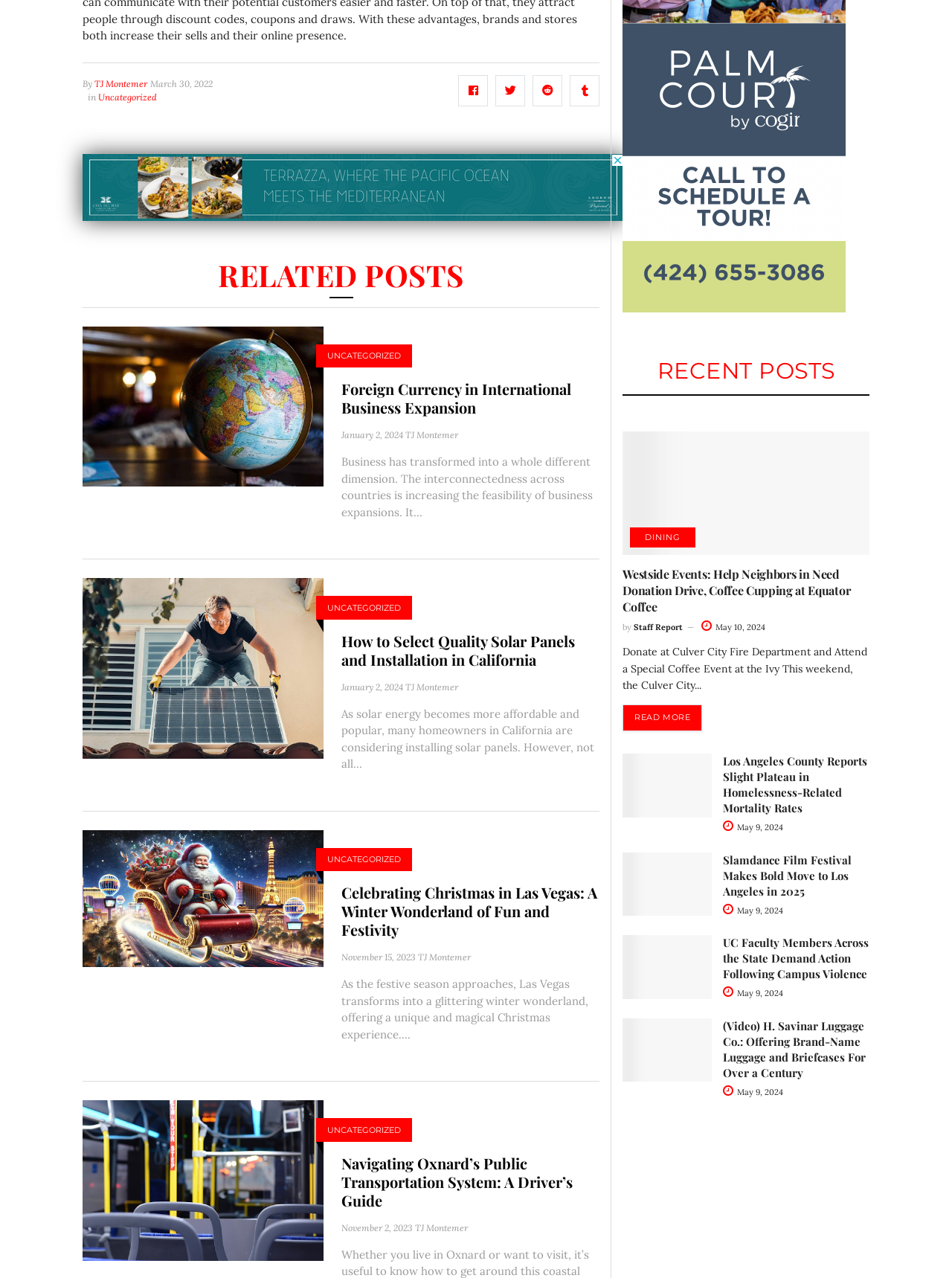Determine the bounding box coordinates of the UI element described by: "Uncategorized".

[0.343, 0.274, 0.421, 0.283]